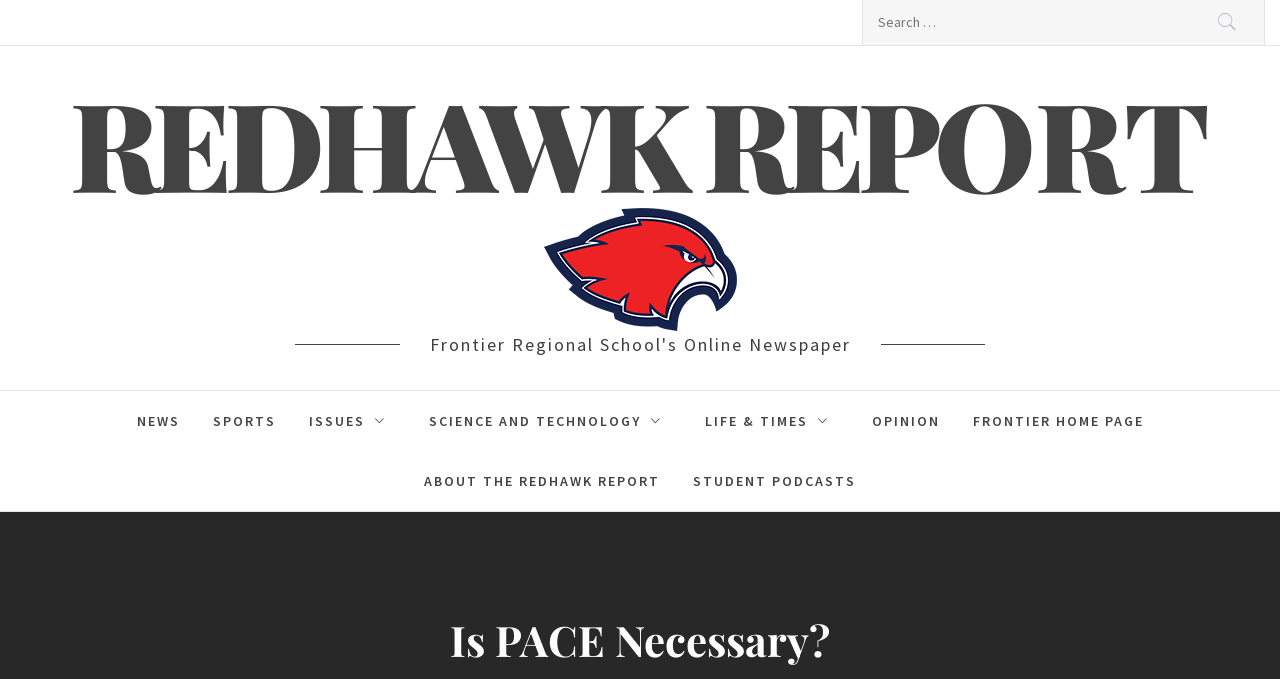Locate the bounding box coordinates of the clickable area to execute the instruction: "Read NEWS articles". Provide the coordinates as four float numbers between 0 and 1, represented as [left, top, right, bottom].

[0.095, 0.576, 0.152, 0.664]